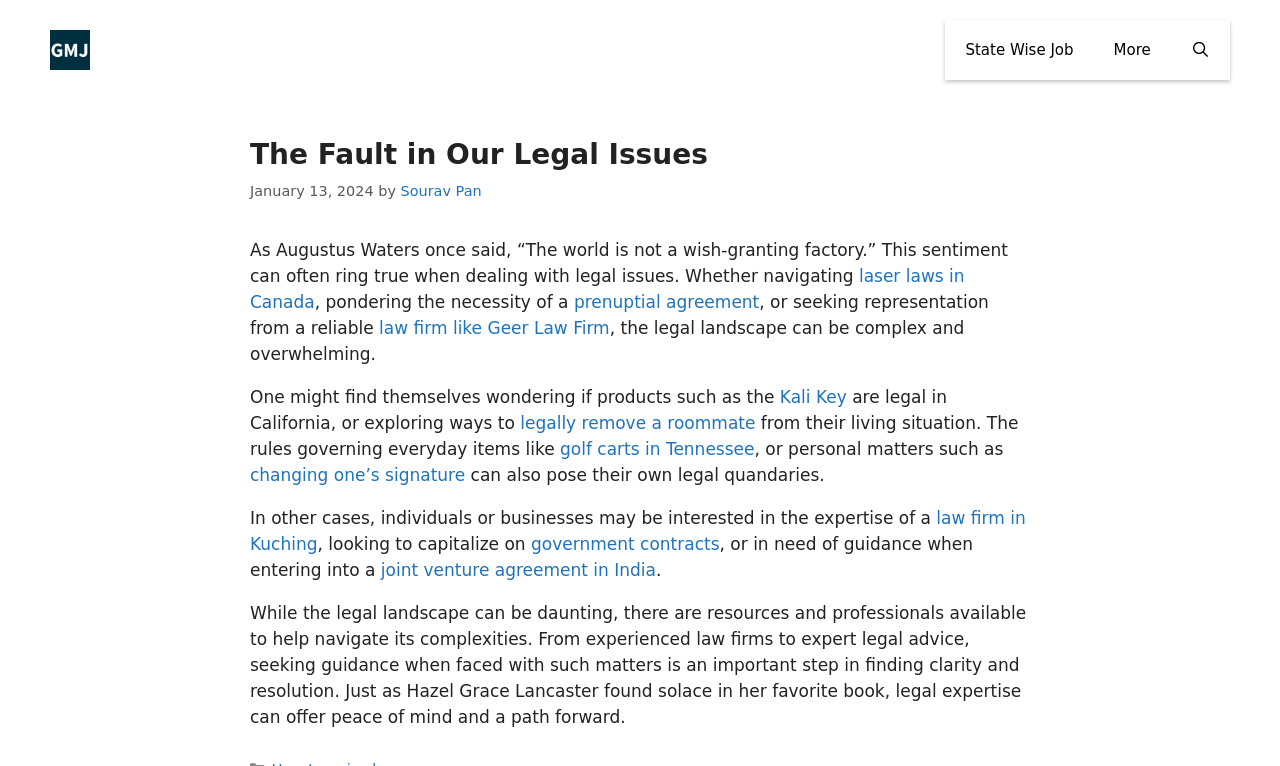Provide the bounding box coordinates of the area you need to click to execute the following instruction: "View the 'Locations' page".

None